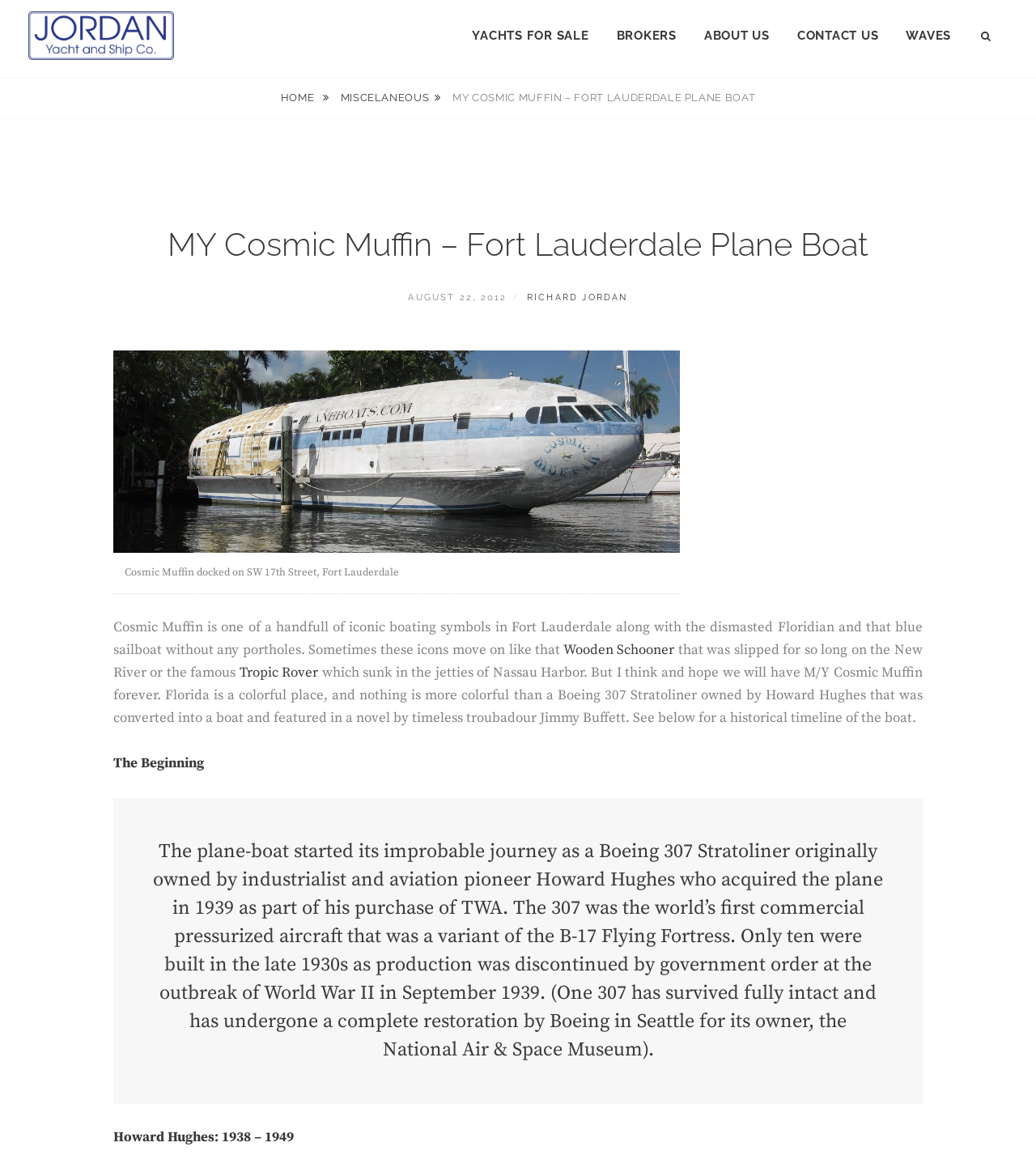Locate the bounding box of the UI element based on this description: "parent_node: JORDAN YACHT BROKERAGE". Provide four float numbers between 0 and 1 as [left, top, right, bottom].

[0.027, 0.01, 0.168, 0.051]